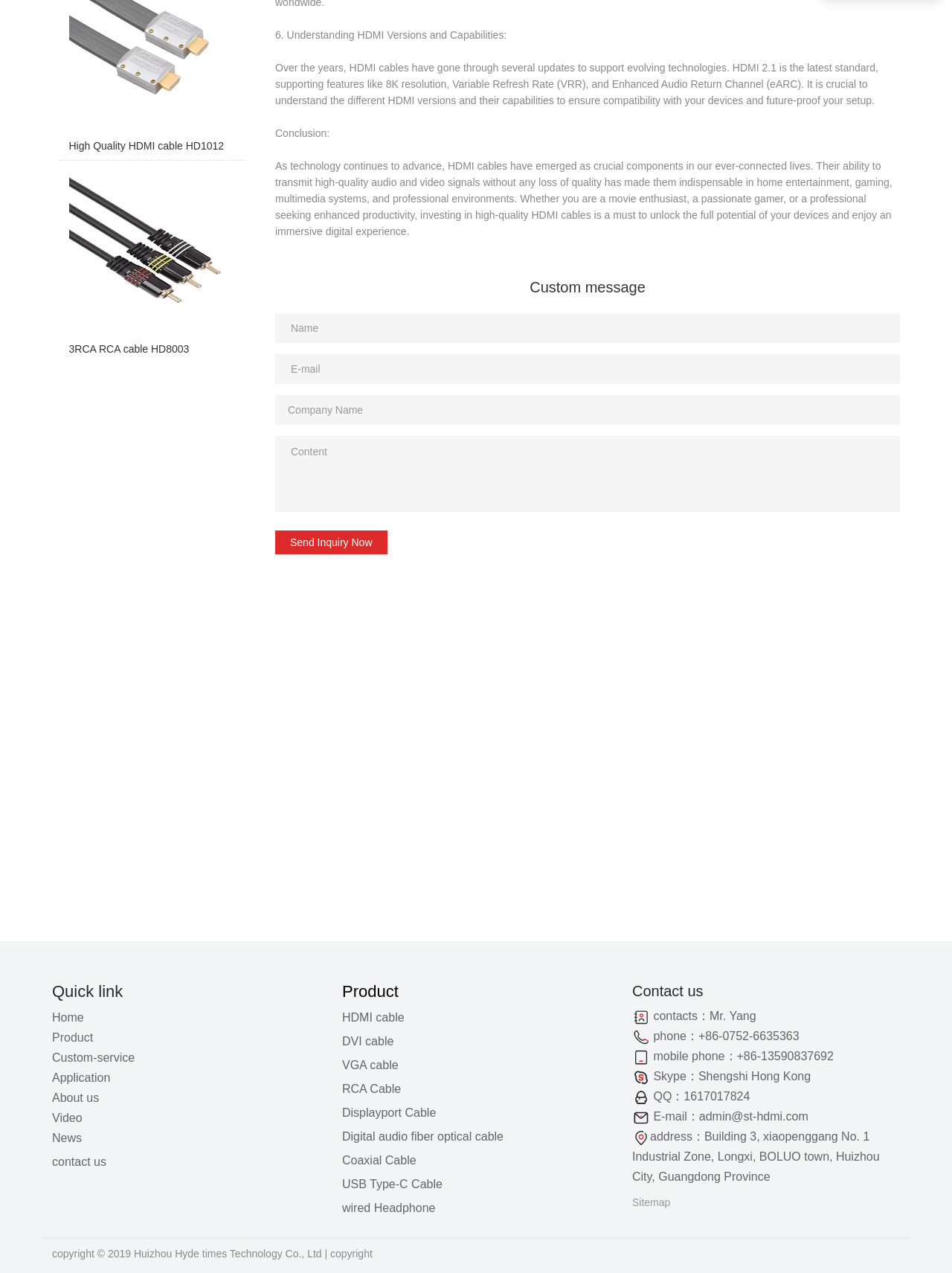Respond to the question below with a concise word or phrase:
What is the purpose of the 'Send Inquiry Now' button?

To send an inquiry